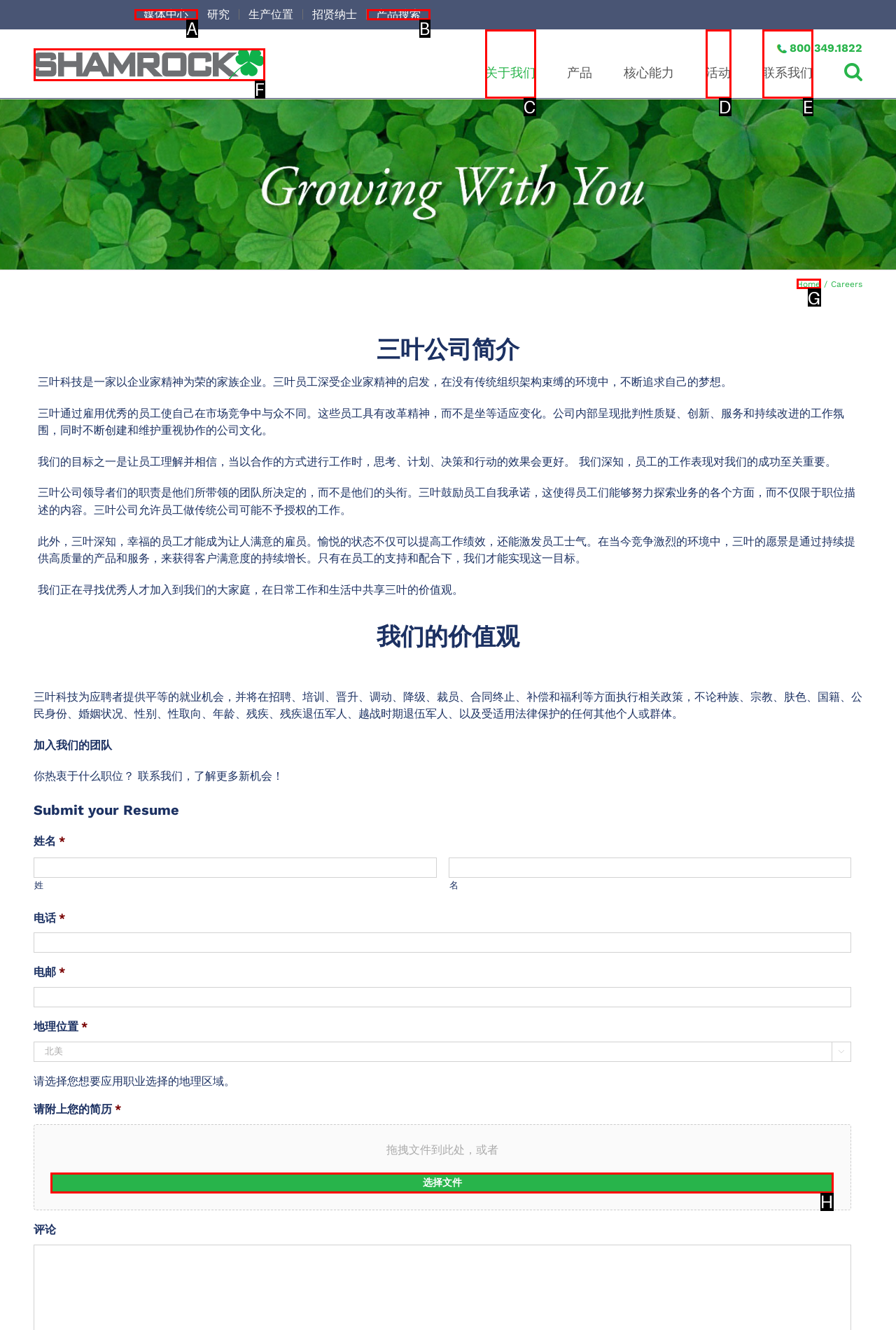Please indicate which option's letter corresponds to the task: Click the '选择文件' button by examining the highlighted elements in the screenshot.

H